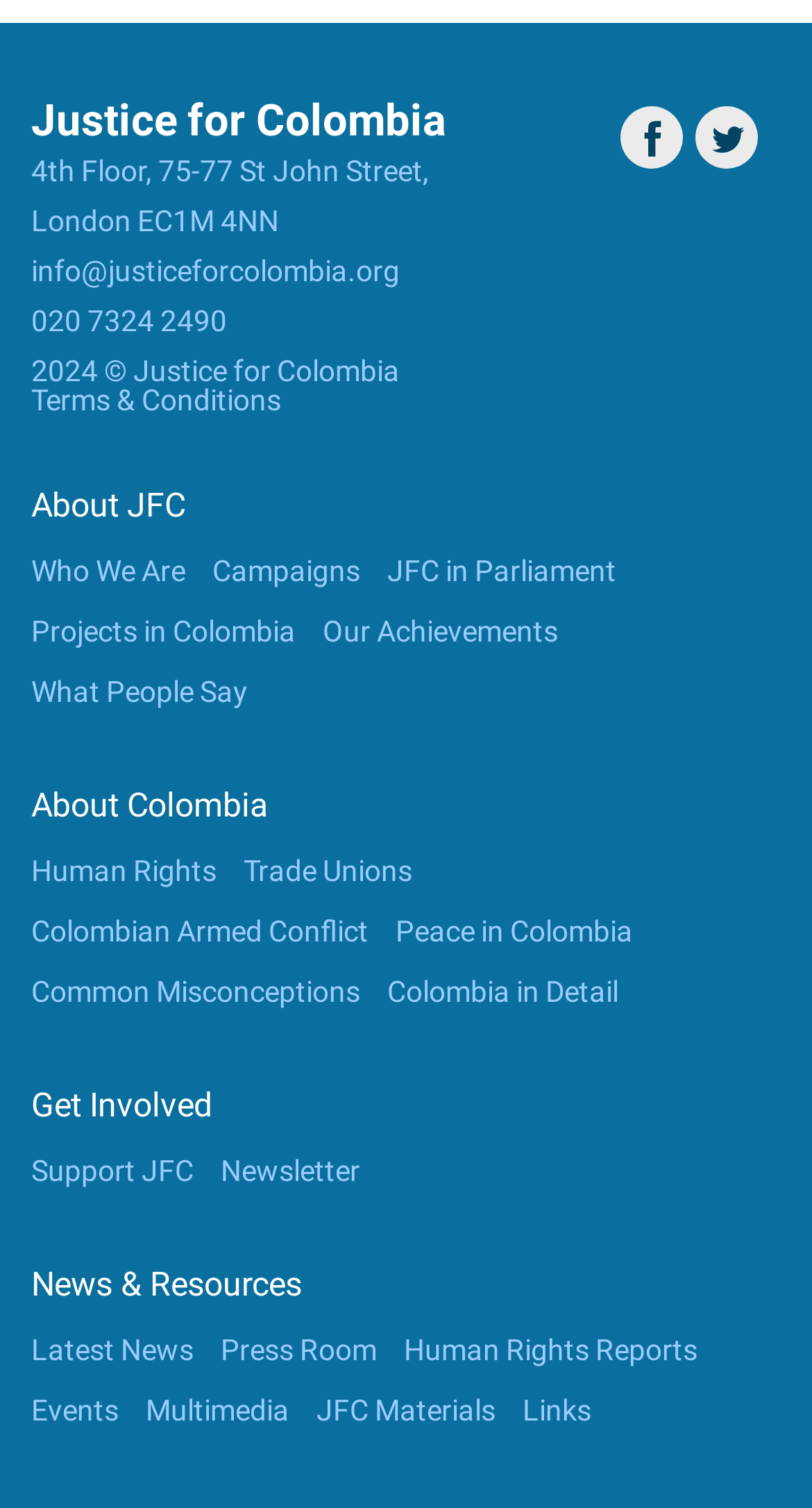Please find the bounding box coordinates of the element's region to be clicked to carry out this instruction: "Get Involved with Justice for Colombia".

[0.038, 0.72, 0.262, 0.746]